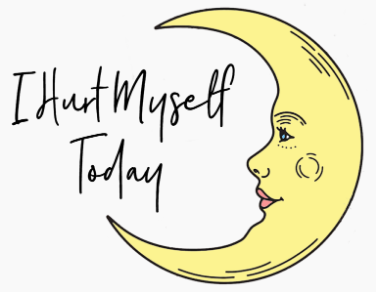Review the image closely and give a comprehensive answer to the question: What is the color of the moon in the image?

According to the caption, the moon is depicted in a vibrant yellow hue, which suggests that the color of the moon is yellow.